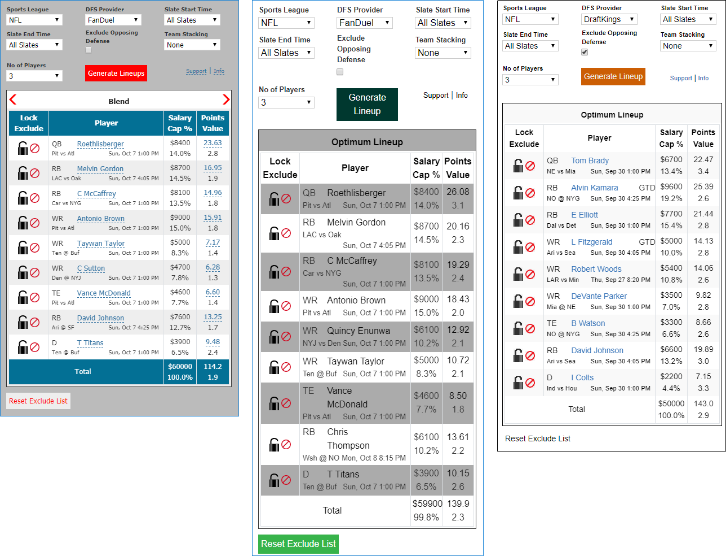How many optimal lineup options are provided?
Provide a detailed and well-explained answer to the question.

The interface provides two optimal lineup options, one in the Optimal Lineup Section and another in the Additional Optimal Lineup Section, allowing users to compare different strategies or adjust choices based on their preferences.